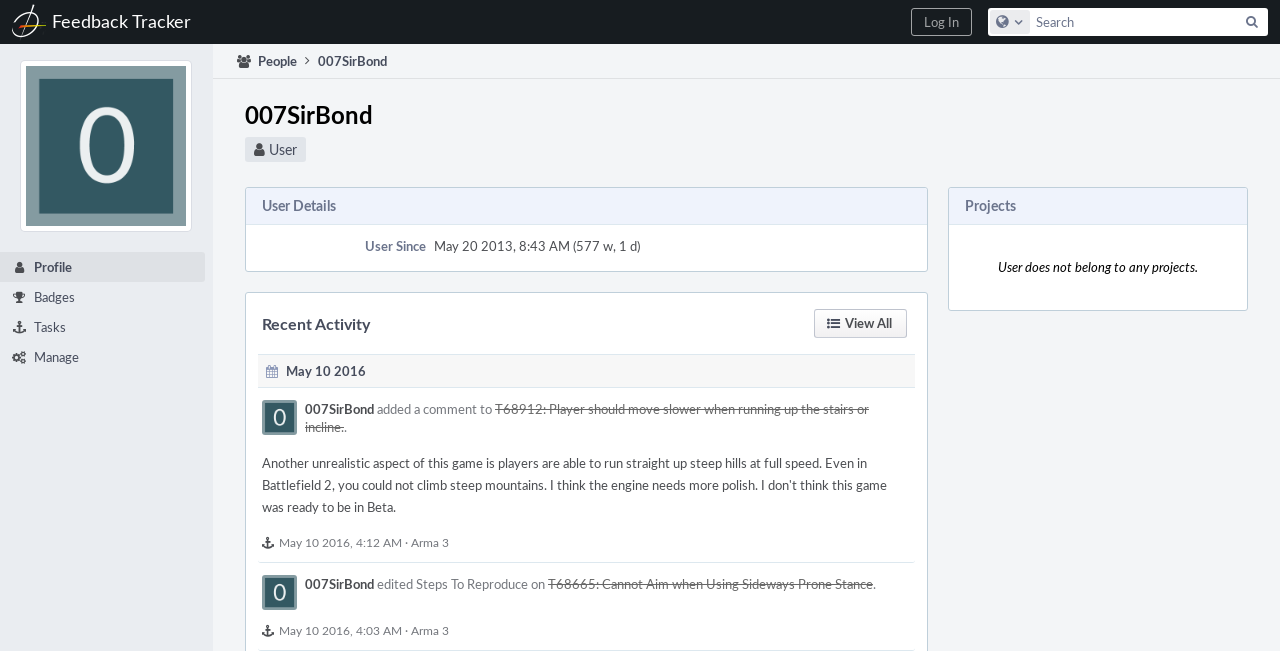Carefully examine the image and provide an in-depth answer to the question: What is the username of the current user?

The username of the current user can be found in the heading '007SirBond User' which is located at the top of the webpage, indicating that the user is currently logged in.